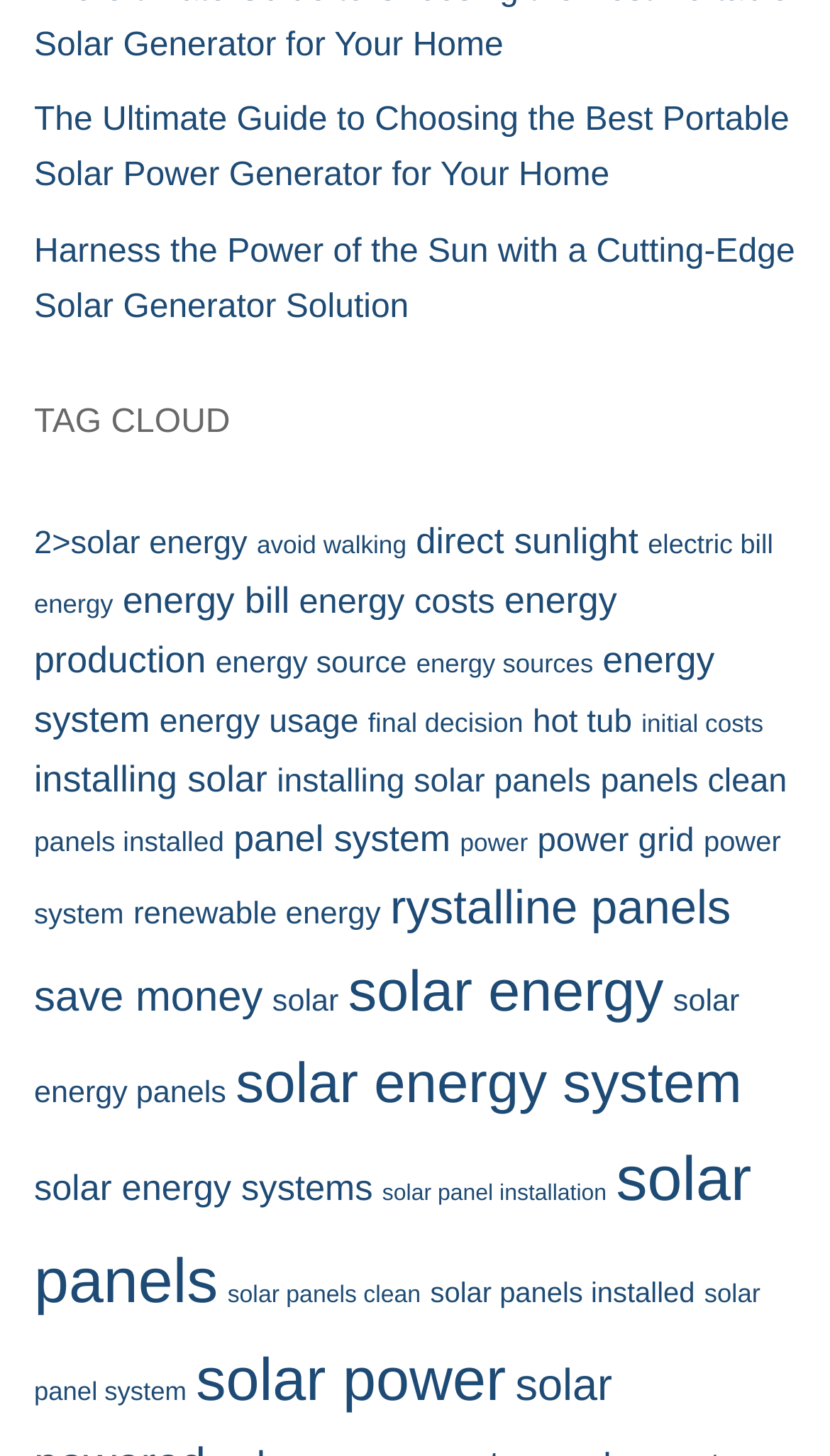Please find the bounding box coordinates for the clickable element needed to perform this instruction: "Click on the link to learn about solar energy".

[0.041, 0.659, 0.8, 0.703]